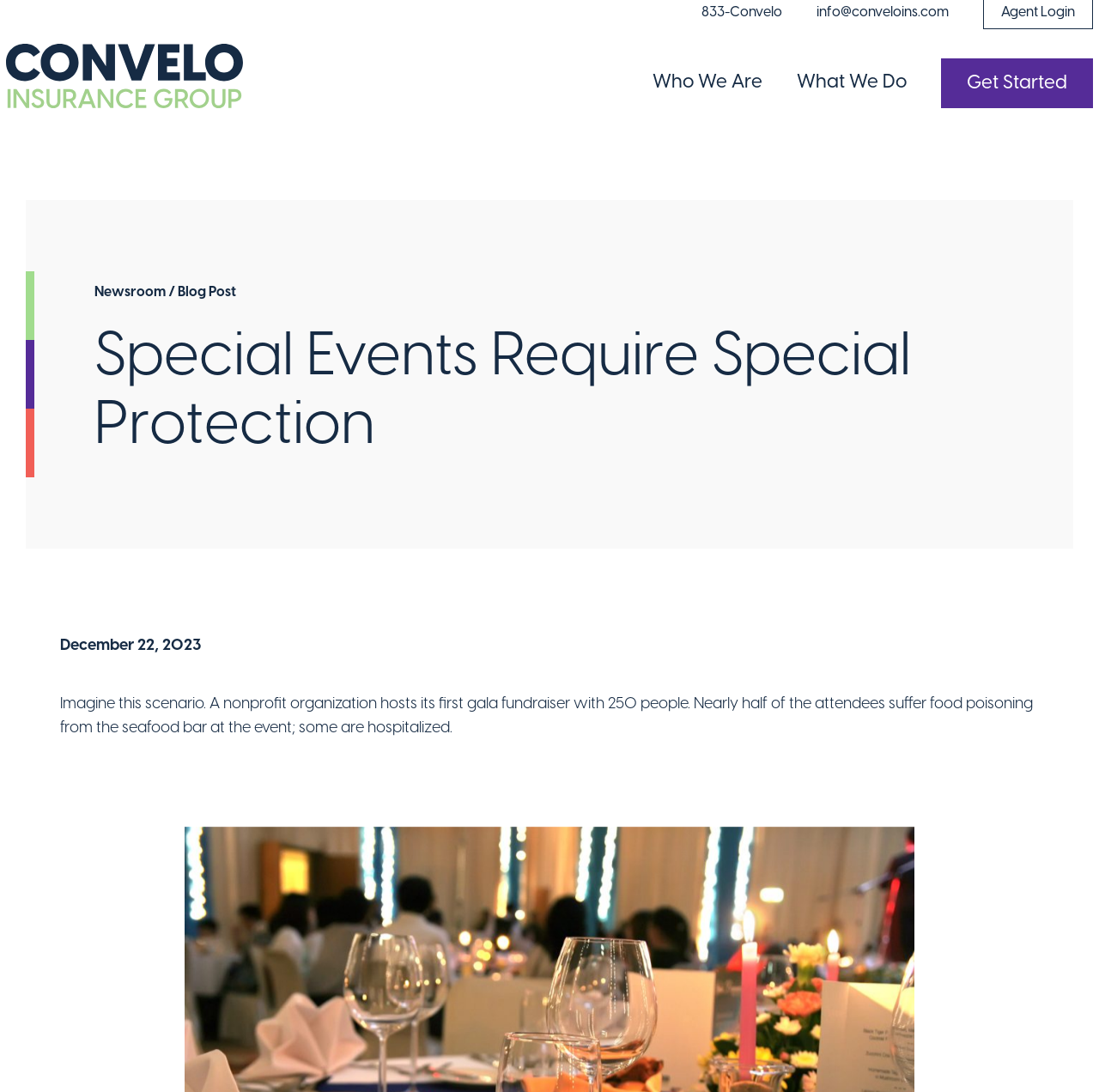With reference to the screenshot, provide a detailed response to the question below:
How many links are in the top navigation bar?

I counted the links in the top navigation bar, which are 'Convelo Logo', '833-Convelo', 'info@conveloins.com', 'Agent Login', and 'Who We Are', 'What We Do', and 'Get Started'. There are 7 links in total.